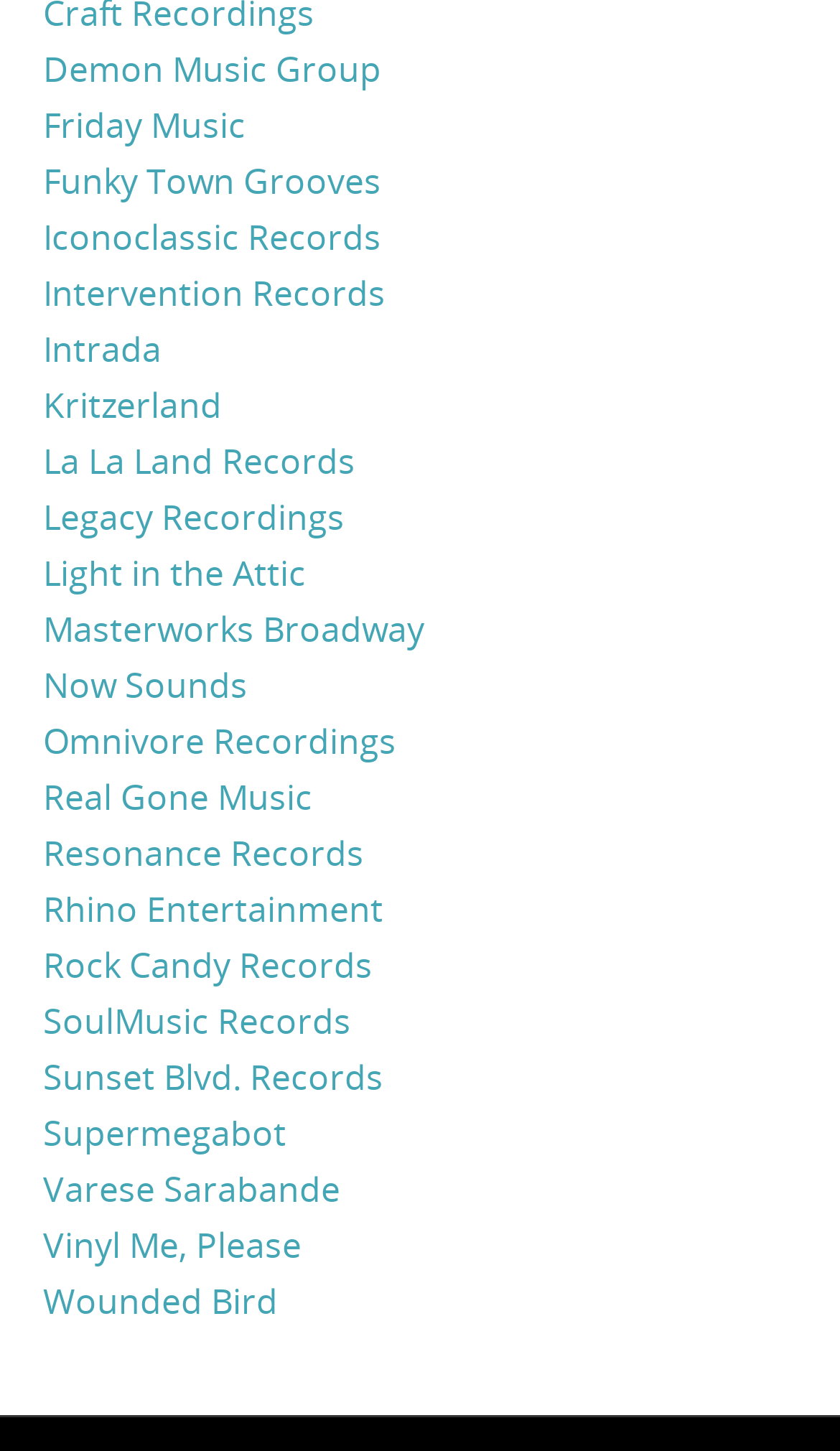Find the bounding box coordinates of the clickable area that will achieve the following instruction: "check out Intervention Records".

[0.051, 0.186, 0.459, 0.218]